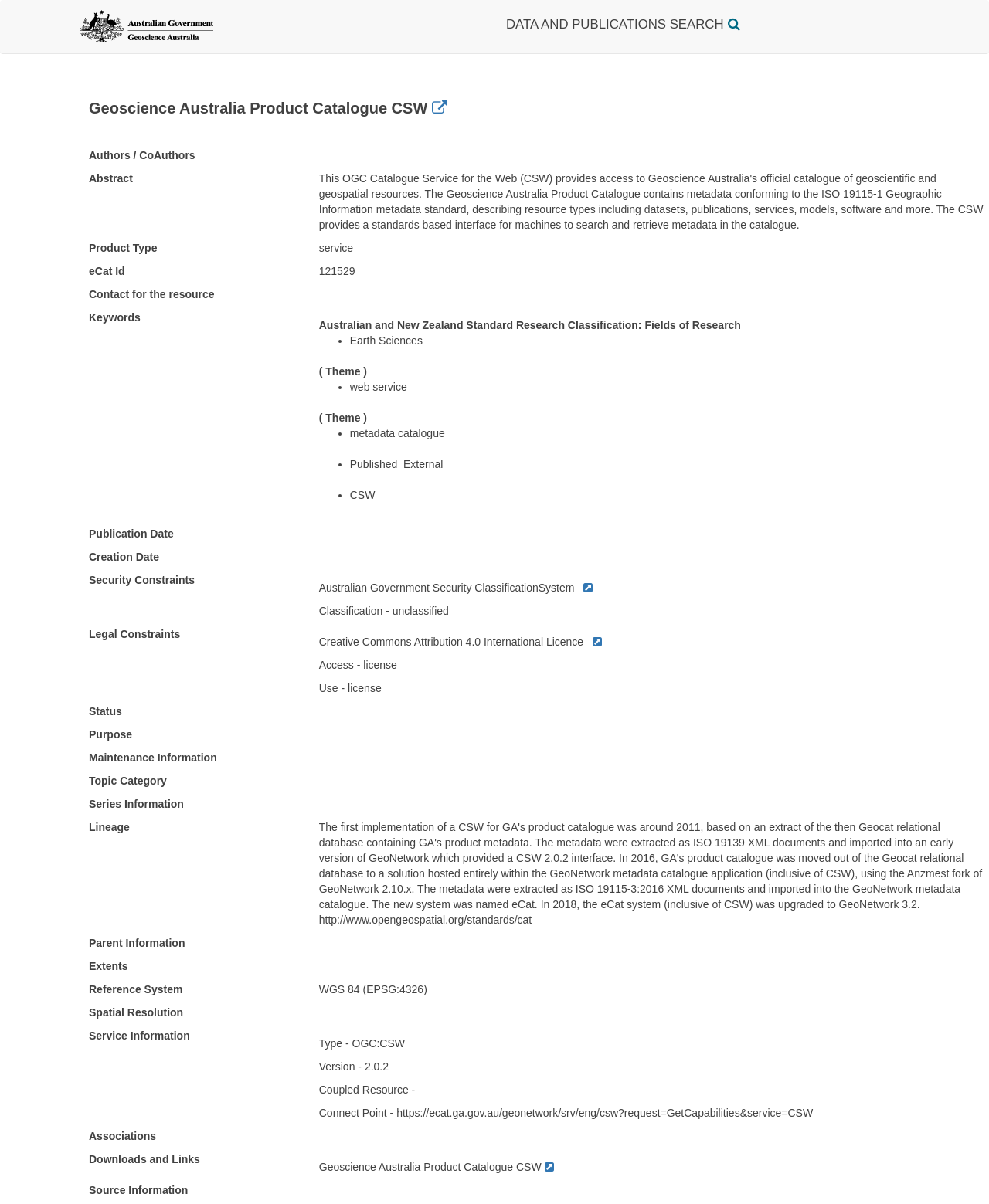Describe the webpage in detail, including text, images, and layout.

The webpage is the Geoscience Australia Product Catalogue CSW, which provides access to geoscientific and geospatial resources. At the top left, there is a link to navigate to the Geoscience Australia home page, accompanied by a small image. Below this, there is a heading "DATA AND PUBLICATIONS SEARCH" in a prominent position.

To the right of the heading, there is a search icon and a dropdown menu with various options, including "Authors / CoAuthors", "Abstract", "Product Type", and more. Below this, there is a section with detailed metadata about a specific resource, including "eCat Id", "Contact for the resource", "Keywords", and more.

The keywords section is divided into several categories, each with a list of terms, such as "Australian and New Zealand Standard Research Classification: Fields of Research", "Theme", and more. Each category has a list of specific keywords, such as "Earth Sciences", "web service", and "metadata catalogue".

Further down the page, there are sections for "Publication Date", "Creation Date", "Security Constraints", "Legal Constraints", and more, each with specific information about the resource. There are also links to external resources, such as the Australian Government Security Classification System and the Creative Commons Attribution 4.0 International Licence.

The page continues with sections for "Status", "Purpose", "Maintenance Information", "Topic Category", and more, each with relevant information about the resource. At the bottom of the page, there are sections for "Service Information", "Spatial Resolution", and "Associations", as well as a link to the Geoscience Australia Product Catalogue CSW and a section for "Downloads and Links".